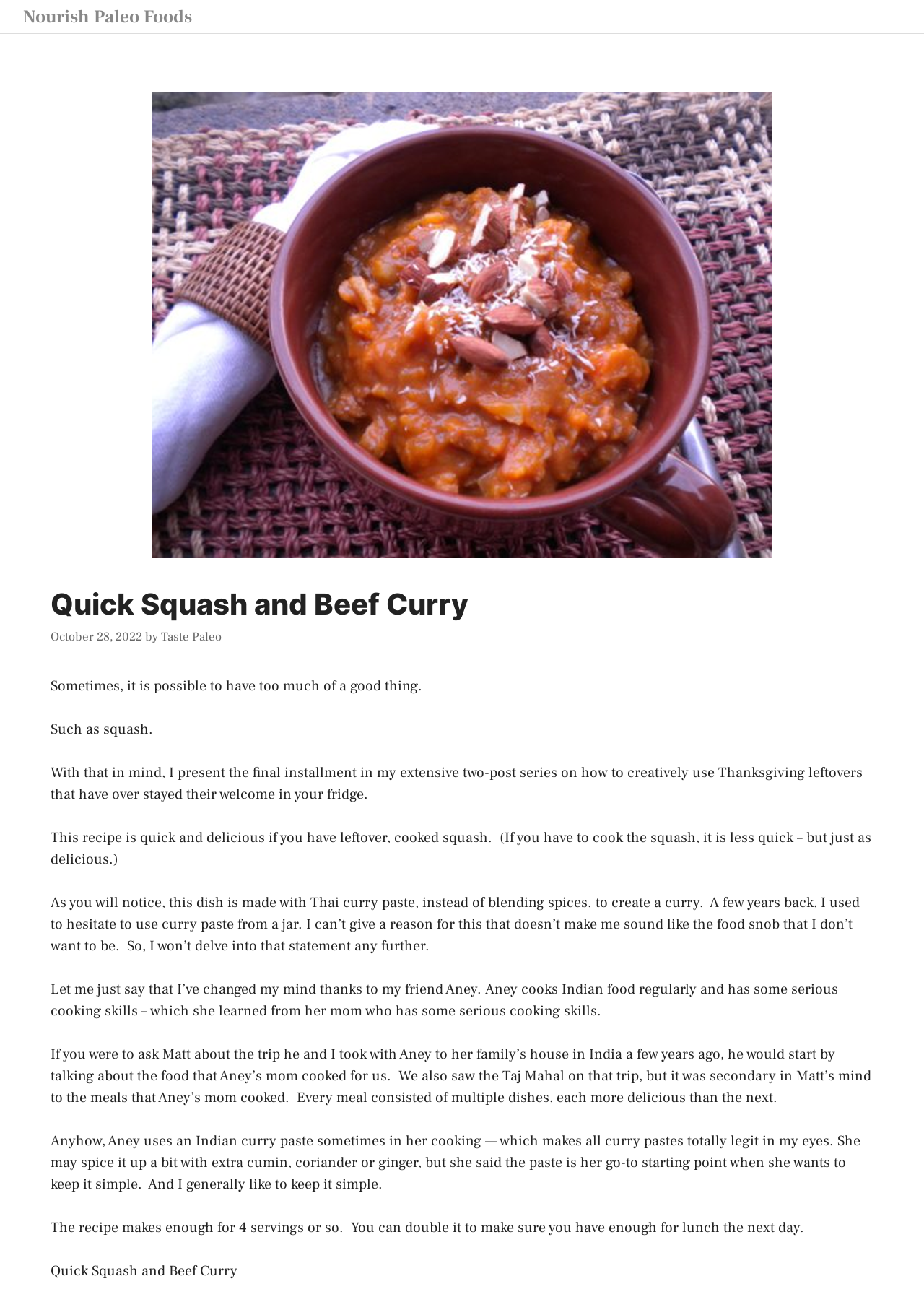Please determine the main heading text of this webpage.

Quick Squash and Beef Curry